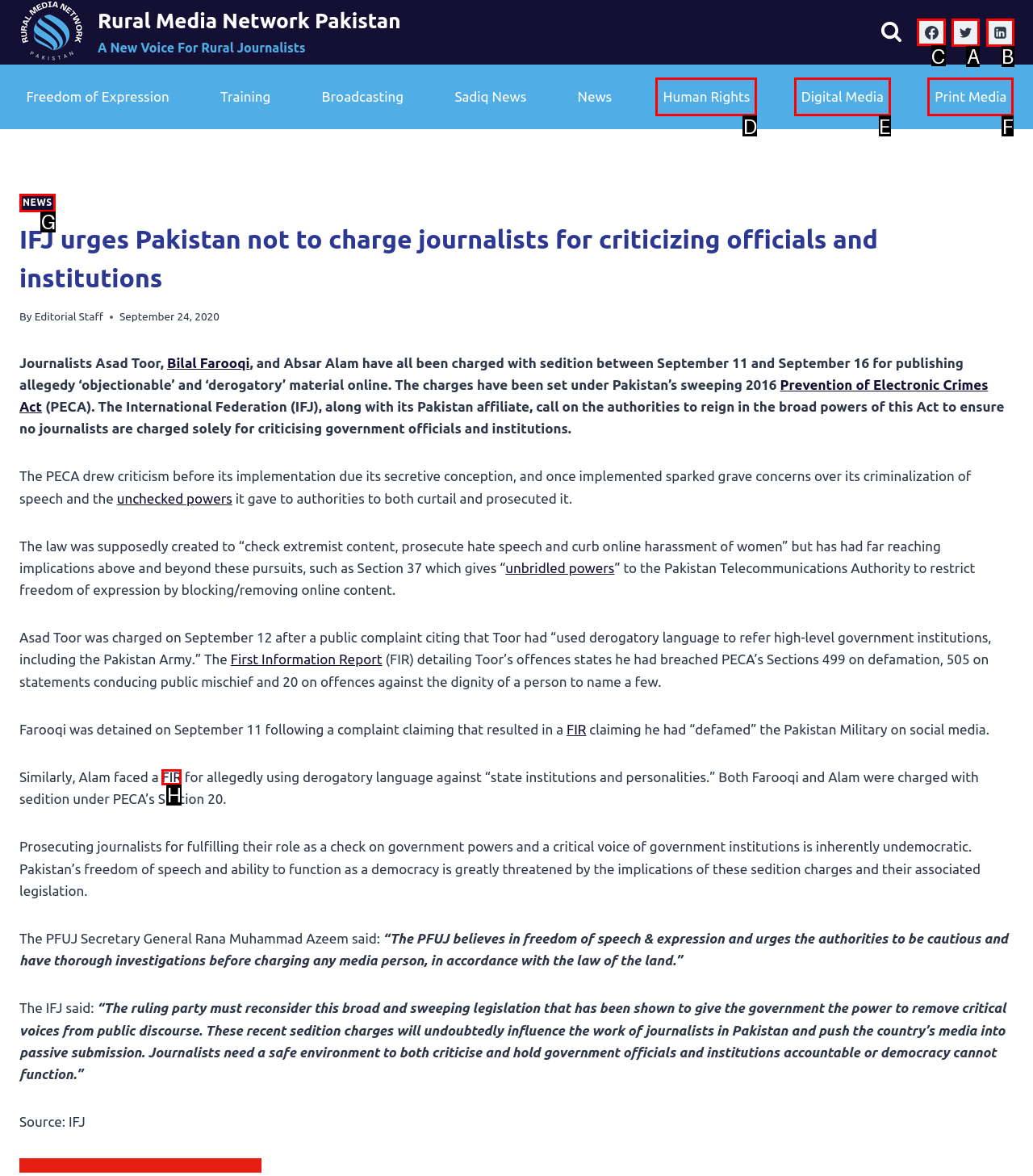Tell me the correct option to click for this task: Go to Facebook
Write down the option's letter from the given choices.

C